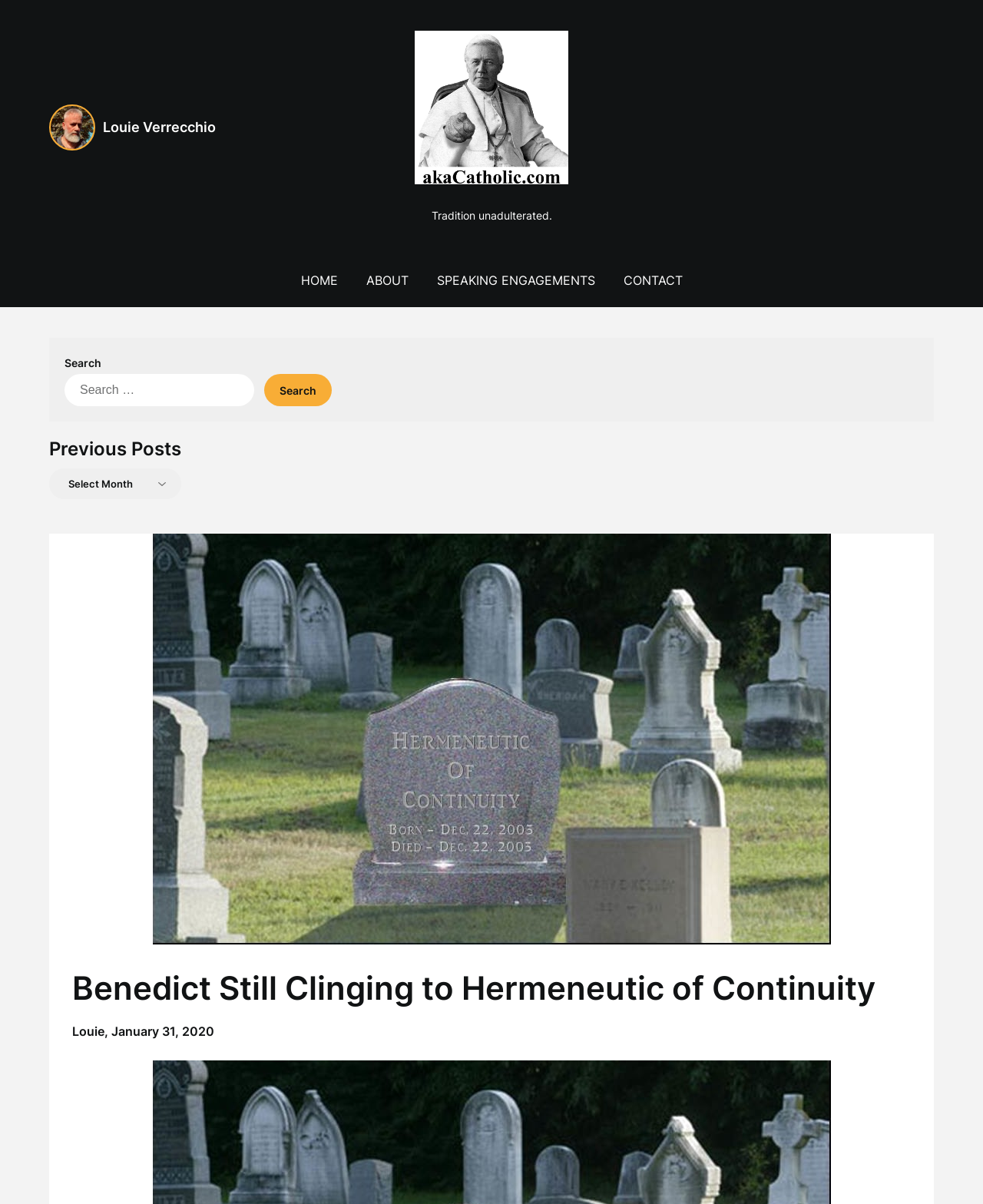Who is the author of the webpage? Using the information from the screenshot, answer with a single word or phrase.

Louie Verrecchio